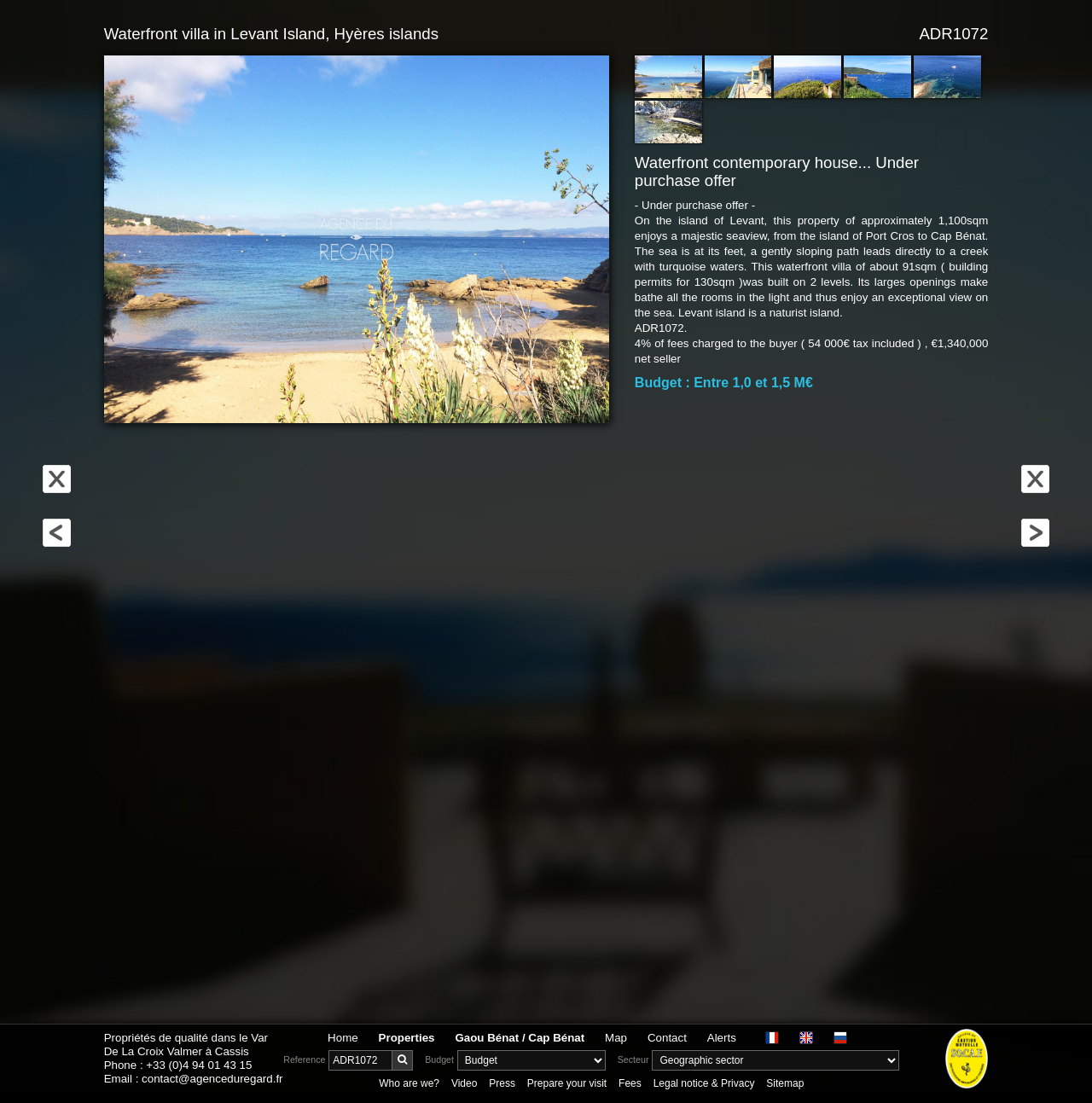Is the property located on an island?
Please use the image to provide a one-word or short phrase answer.

Yes